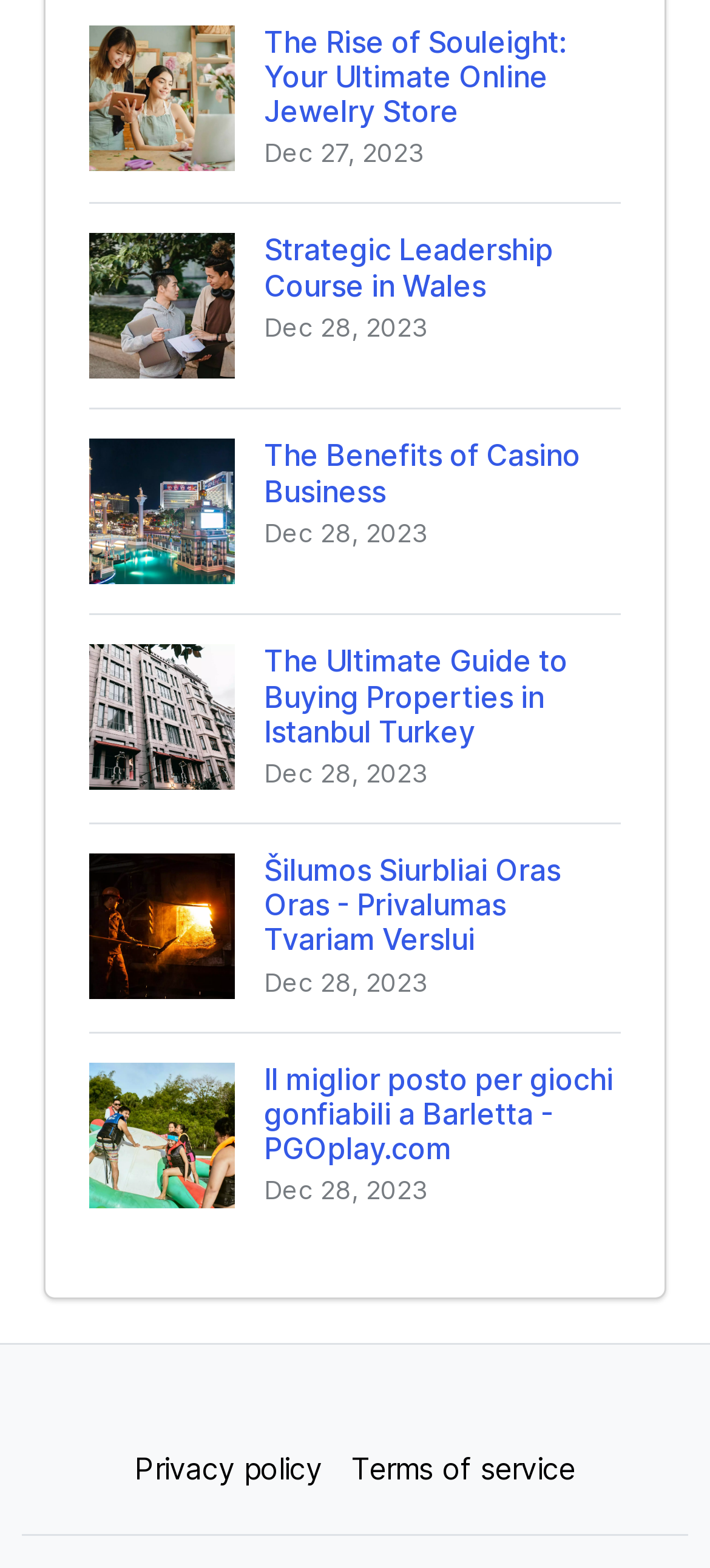Use a single word or phrase to answer the question: What type of content is presented on this webpage?

Blog posts